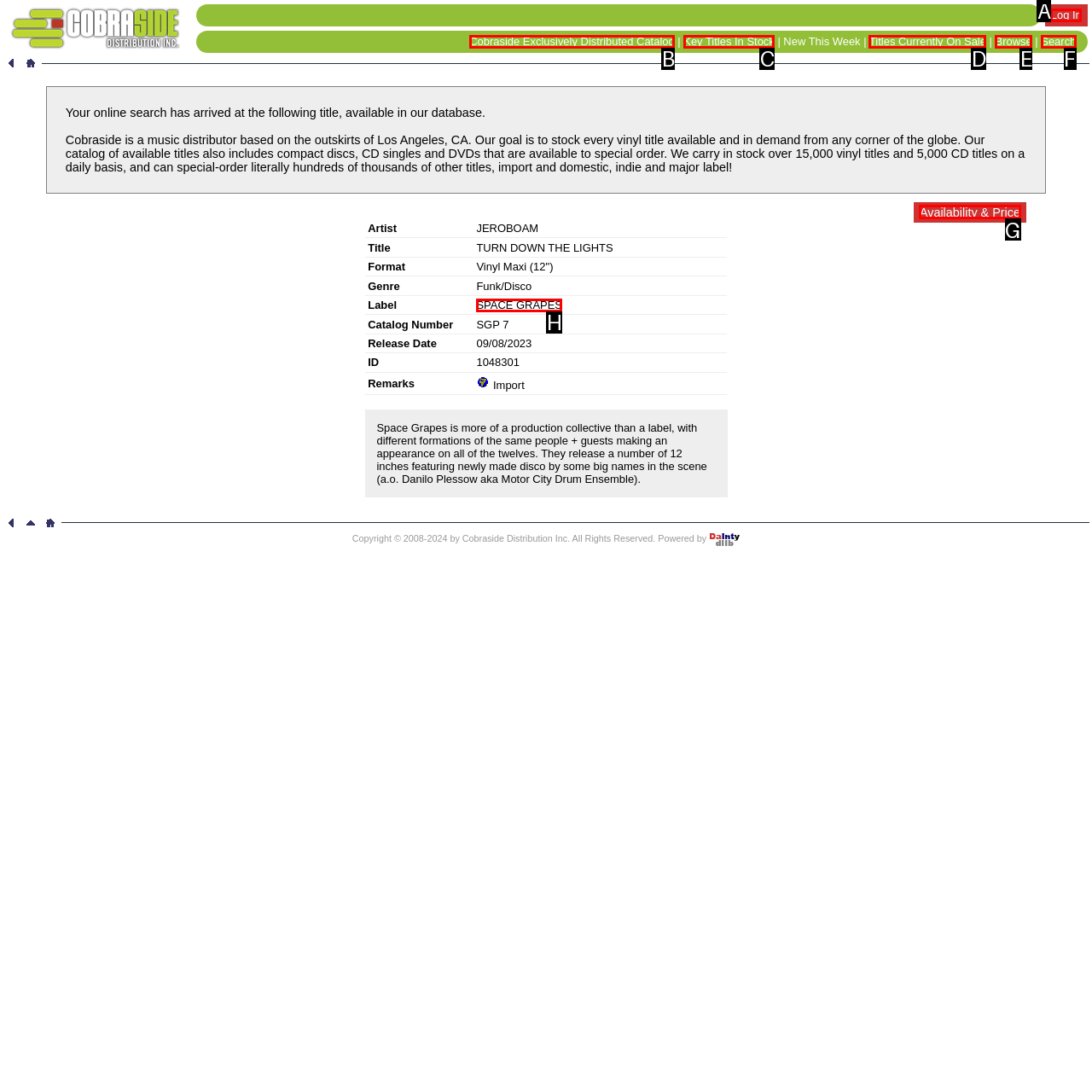Find the HTML element that matches the description: SPACE GRAPES. Answer using the letter of the best match from the available choices.

H